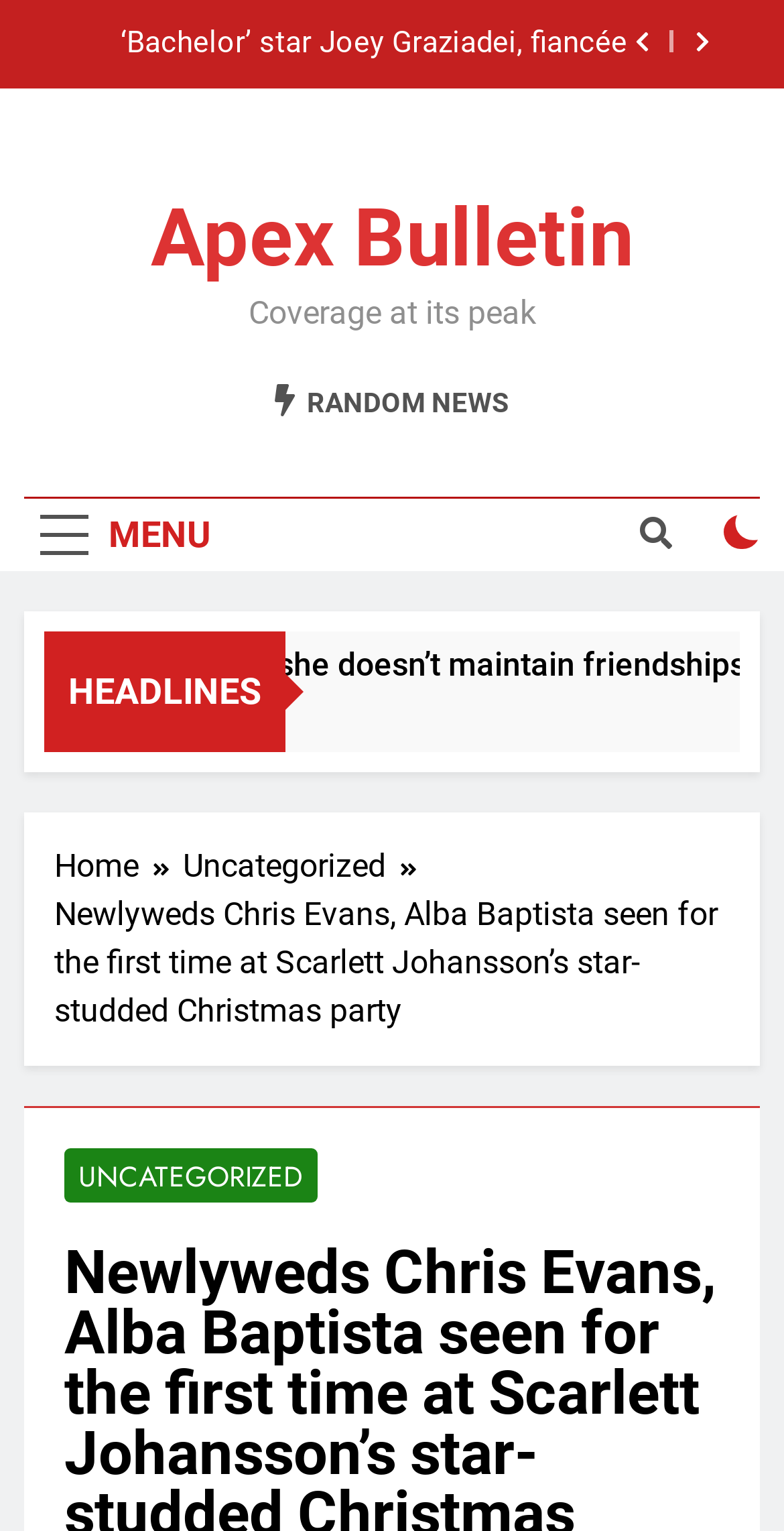Identify and generate the primary title of the webpage.

Newlyweds Chris Evans, Alba Baptista seen for the first time at Scarlett Johansson’s star-studded Christmas party